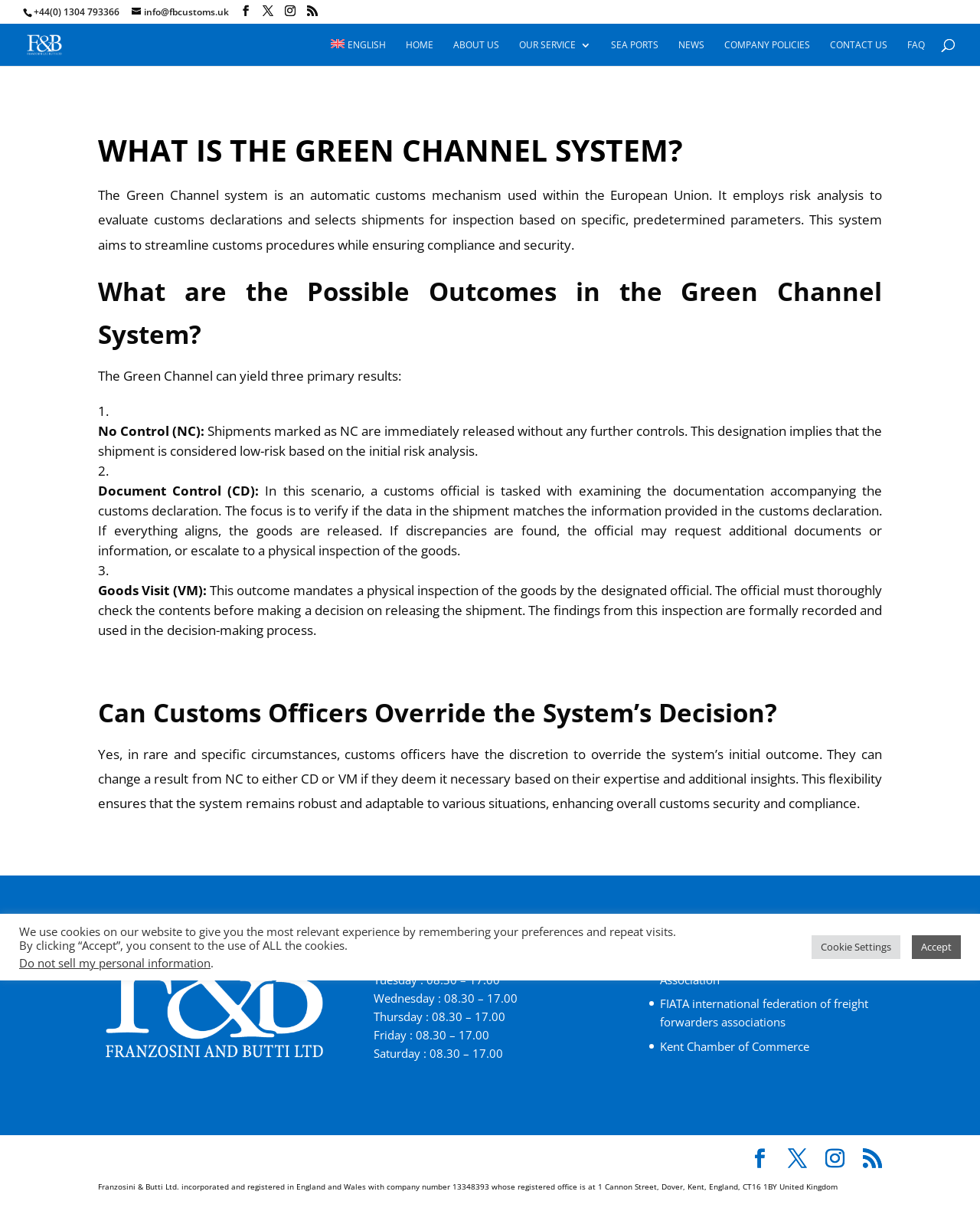Describe all visible elements and their arrangement on the webpage.

This webpage is about Dover Customs Clearance by Franzosini & Butti, a company that provides customs clearance services. At the top of the page, there is a header section with the company's contact information, including a phone number and email address, as well as social media links. Below the header, there is a navigation menu with links to various pages, including "Home", "About Us", "Our Service 3", "SEA PORTS", "NEWS", "COMPANY POLICIES", "CONTACT US", and "FAQ".

The main content of the page is divided into two sections. The first section explains the Green Channel system, a customs mechanism used within the European Union. It describes how the system works, including the possible outcomes of a customs declaration, such as "No Control (NC)", "Document Control (CD)", and "Goods Visit (VM)". The section also explains that customs officers have the discretion to override the system's decision in certain circumstances.

The second section of the main content provides information about the company's opening times, membership in various associations, and a notice about the use of cookies on the website. The opening times are listed for each day of the week, and the company's membership in associations such as BIFA, FIATA, and the Kent Chamber of Commerce is noted. The cookie notice informs users that the website uses cookies to provide a personalized experience and asks for consent to use all cookies.

At the bottom of the page, there is a footer section with additional information about the company, including its registered office address and company number. There are also links to social media and a search box in the top-right corner of the page.